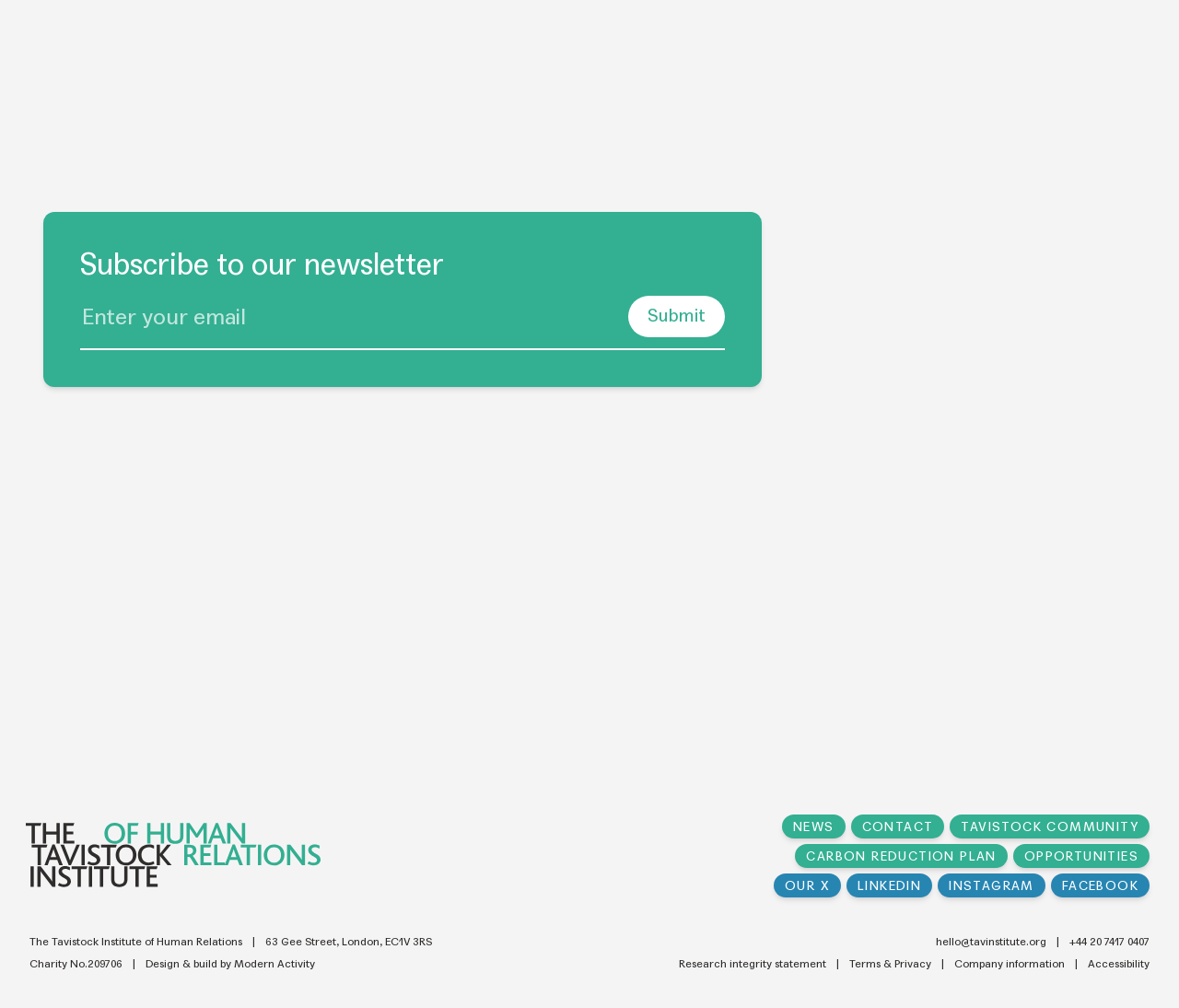Please find the bounding box coordinates (top-left x, top-left y, bottom-right x, bottom-right y) in the screenshot for the UI element described as follows: Terms & Privacy

[0.72, 0.949, 0.79, 0.962]